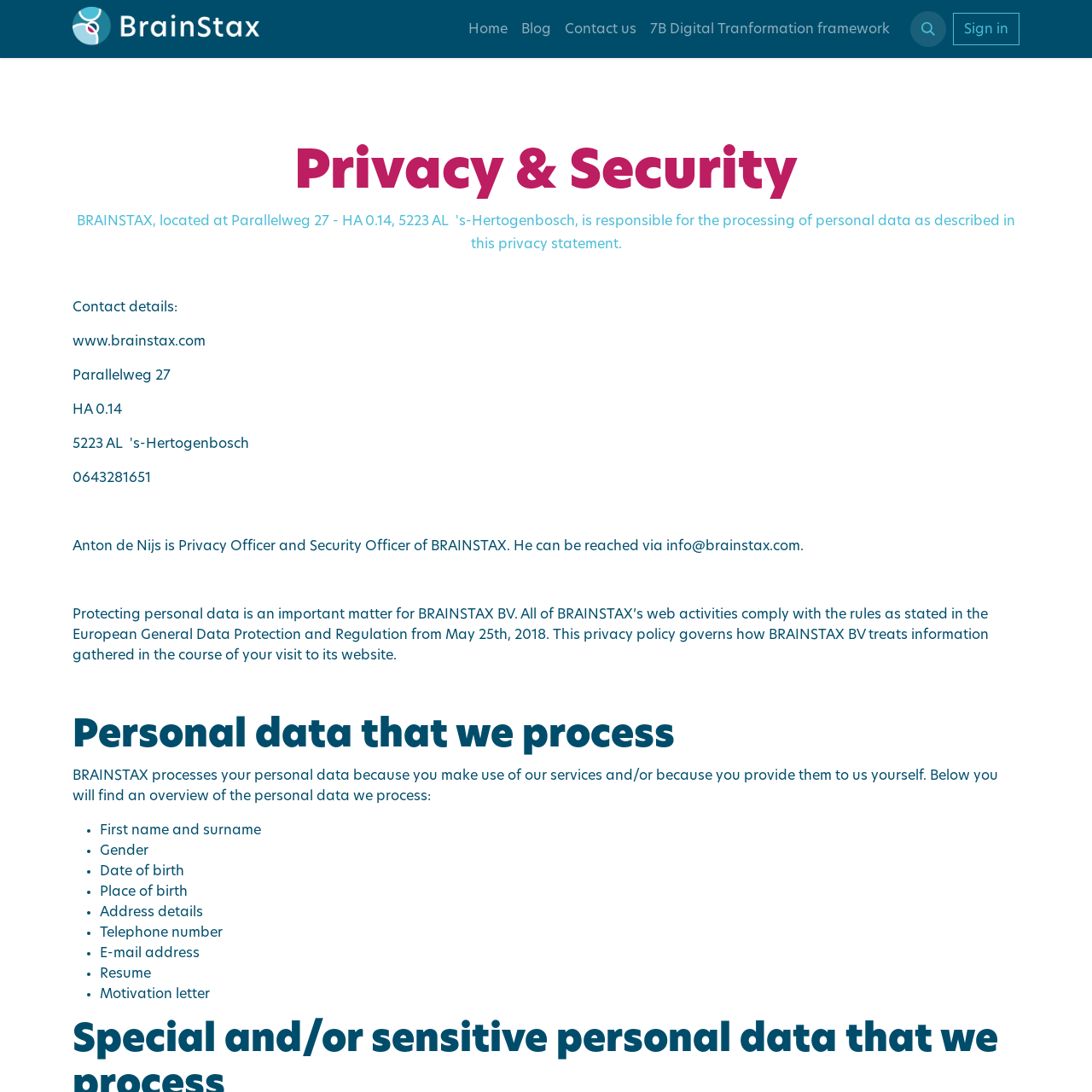What is the regulation that BRAINSTAX complies with?
Answer the question in as much detail as possible.

I found the answer by reading the text that states 'All of BRAINSTAX’s web activities comply with the rules as stated in the European General Data Protection and Regulation from May 25th, 2018'.